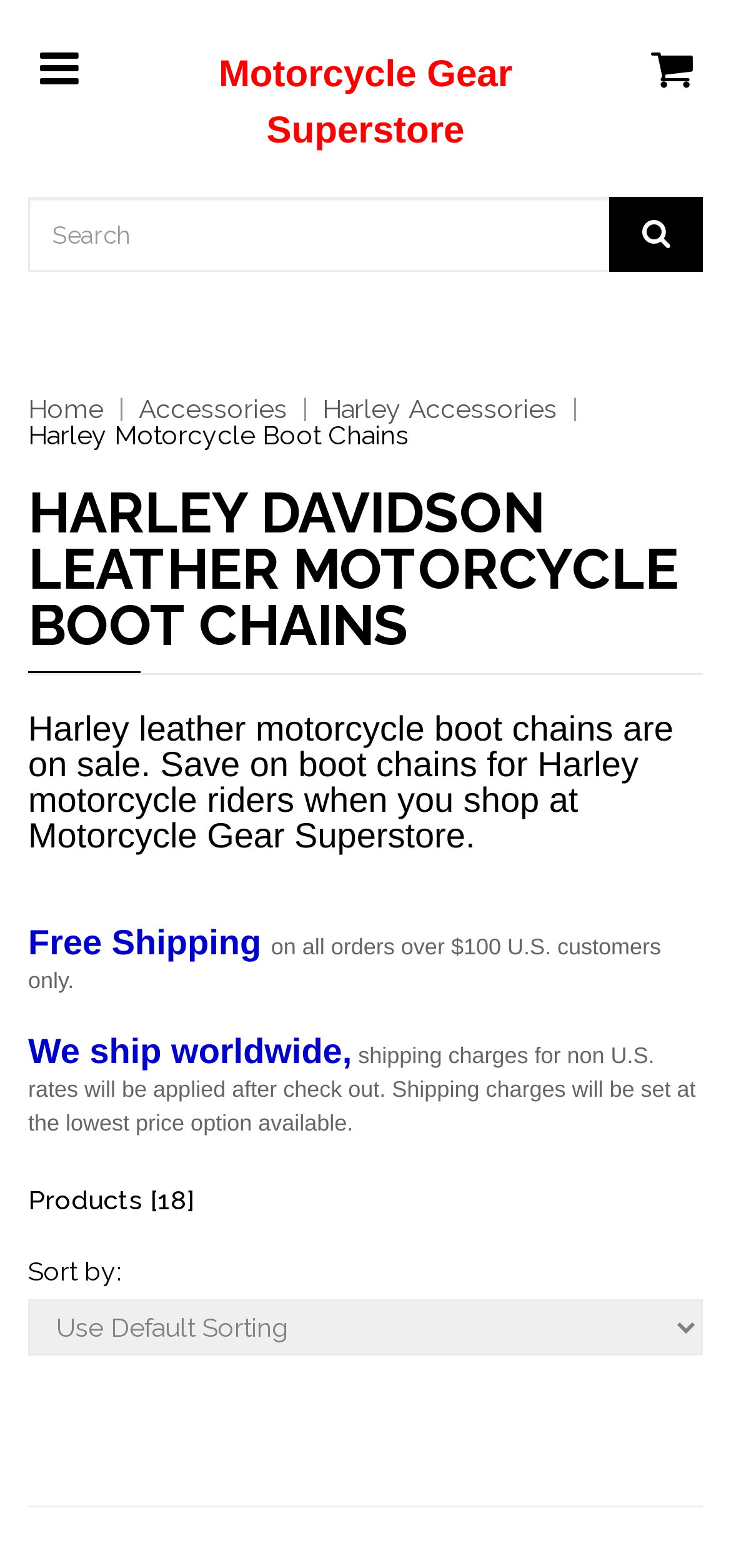Analyze the image and deliver a detailed answer to the question: Does the website ship internationally?

I read the text 'We ship worldwide, shipping charges for non U.S. rates will be applied after check out.' which indicates that the website does ship internationally, but with additional shipping charges for non-U.S. customers.